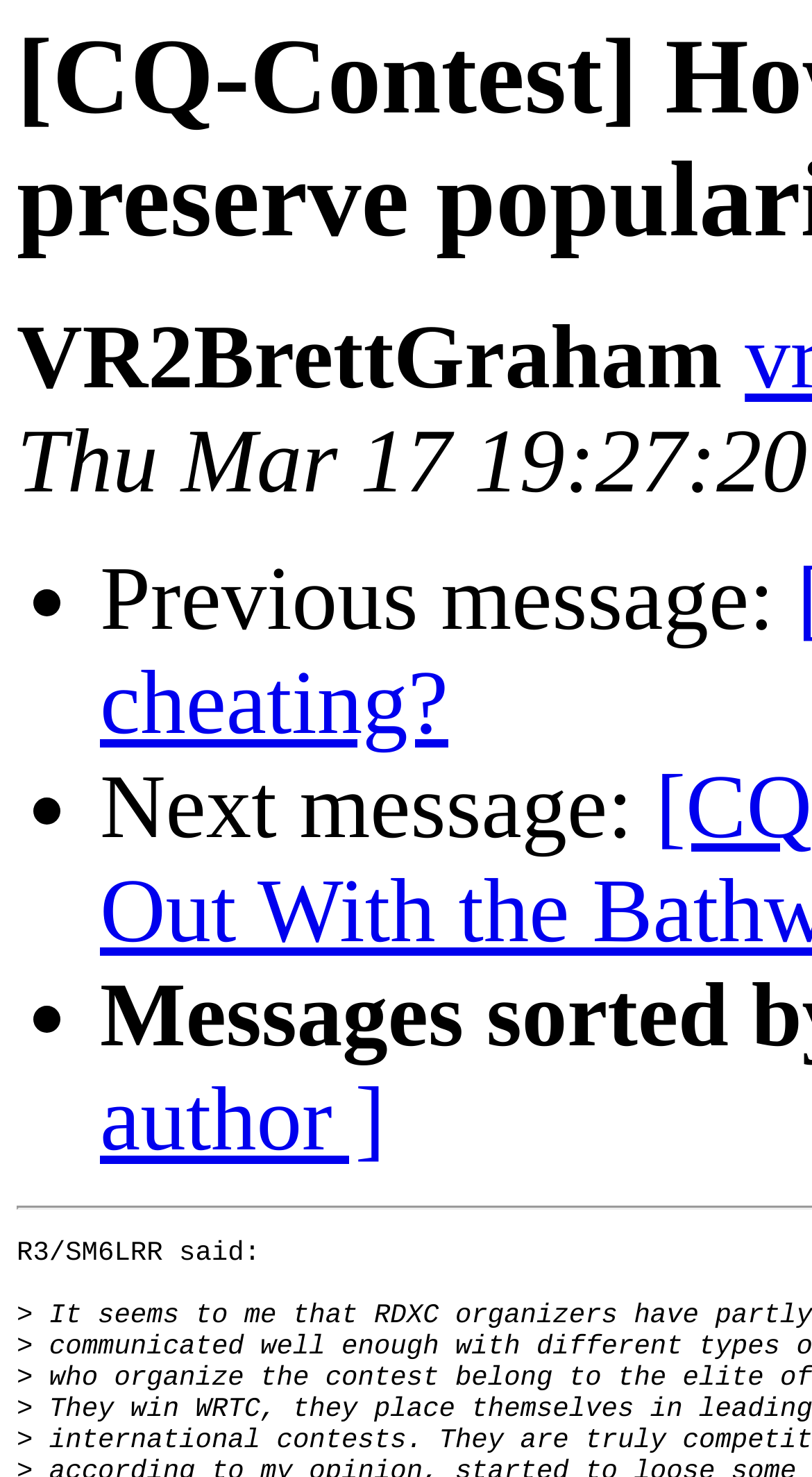Who is the author of the previous message?
Please use the visual content to give a single word or phrase answer.

VR2BrettGraham